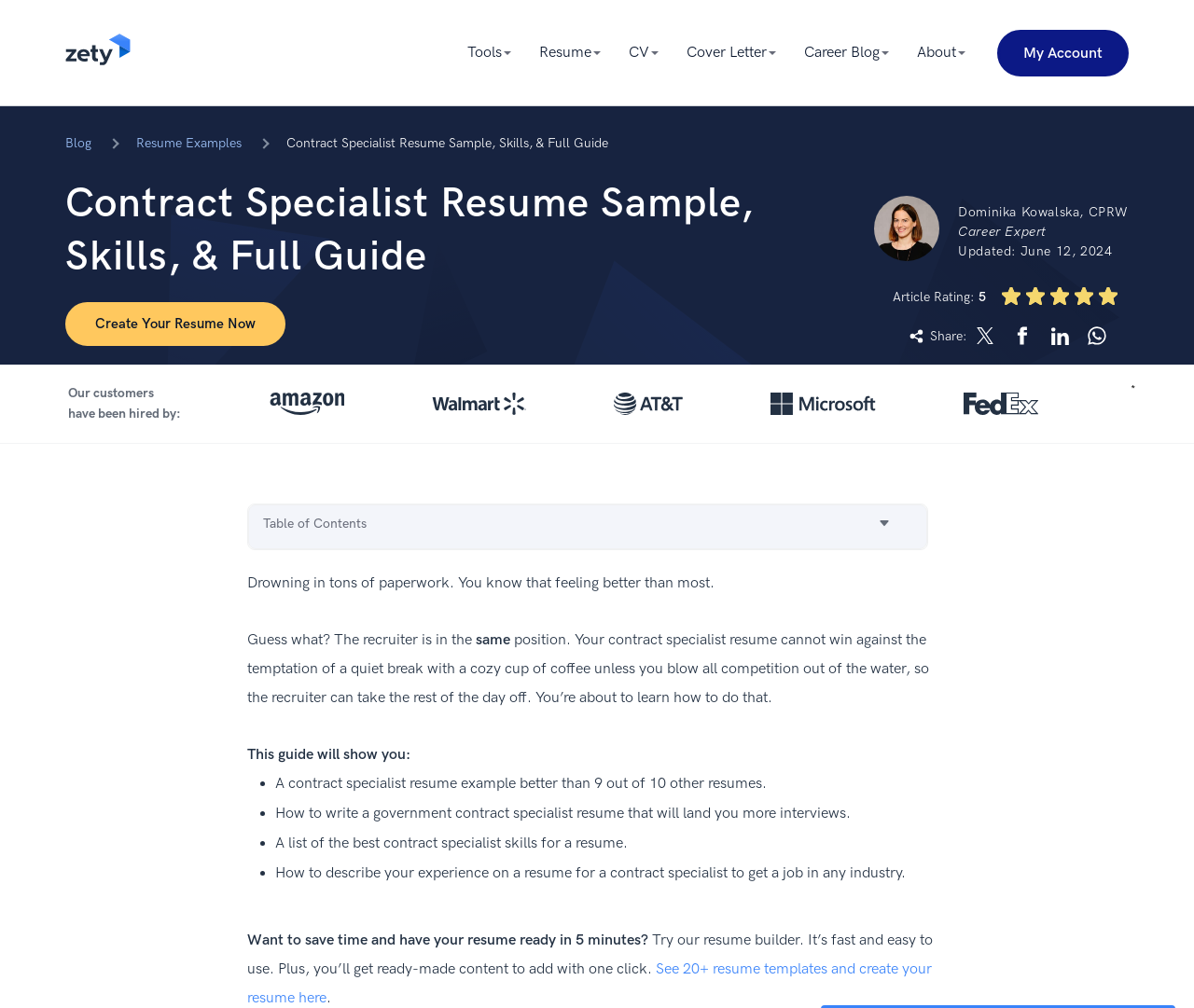What is the rating of the article?
Answer with a single word or short phrase according to what you see in the image.

5